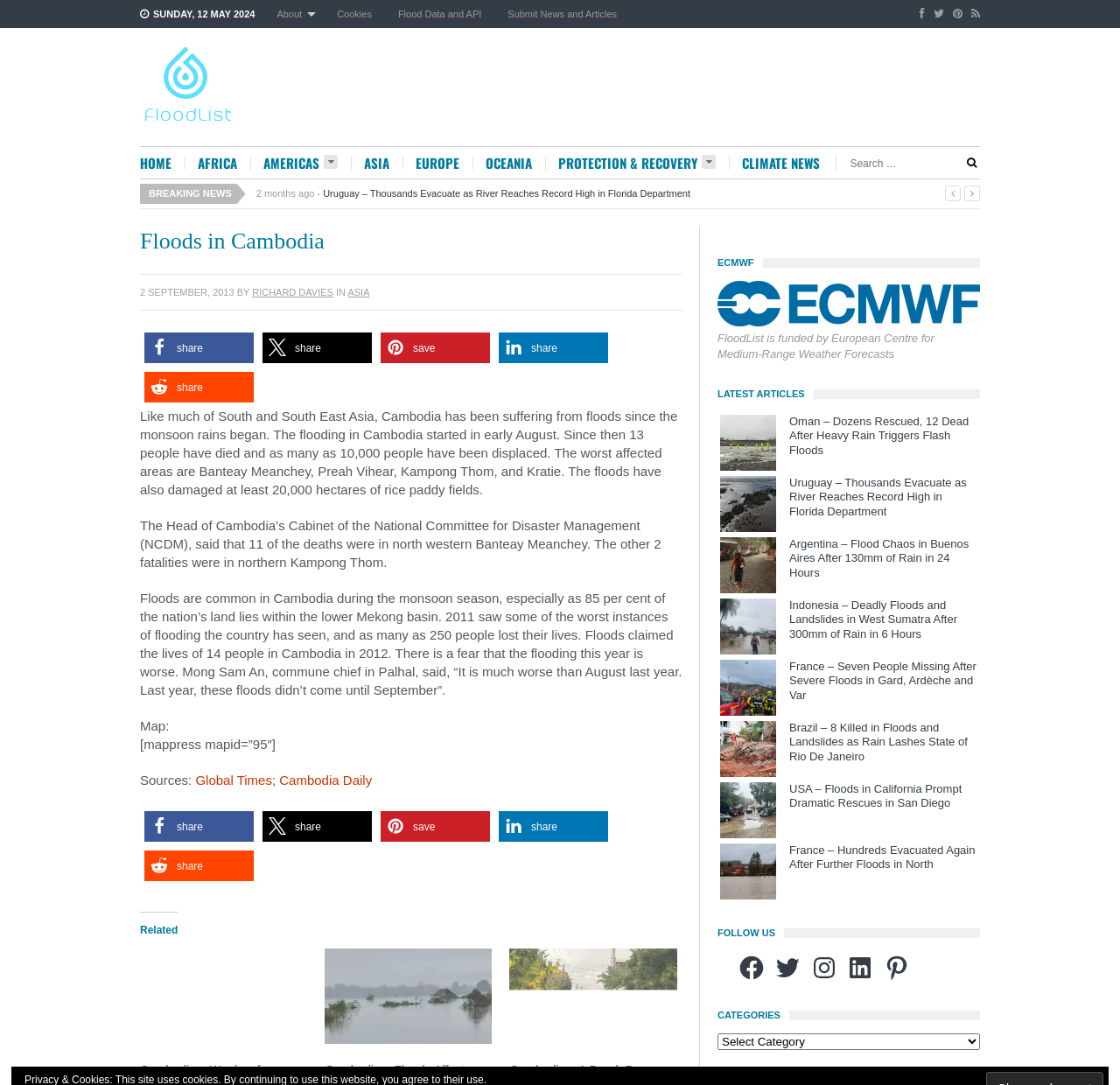Find the bounding box coordinates of the element I should click to carry out the following instruction: "Search for floods".

[0.747, 0.142, 0.875, 0.159]